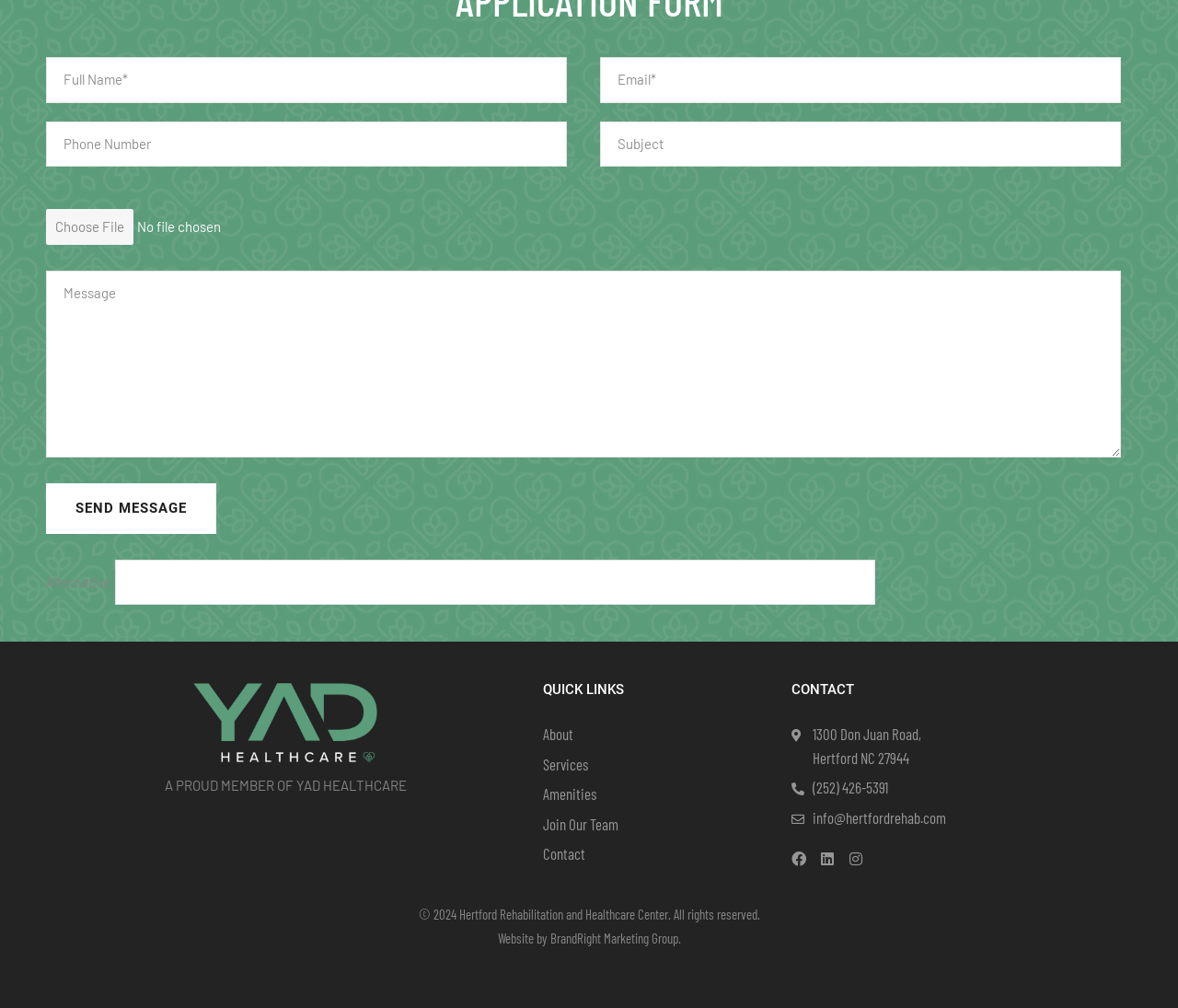What is the address of the Hertford Rehabilitation and Healthcare Center?
Utilize the image to construct a detailed and well-explained answer.

The address of the Hertford Rehabilitation and Healthcare Center is provided as a link on the webpage, which is '1300 Don Juan Road, Hertford NC 27944'.